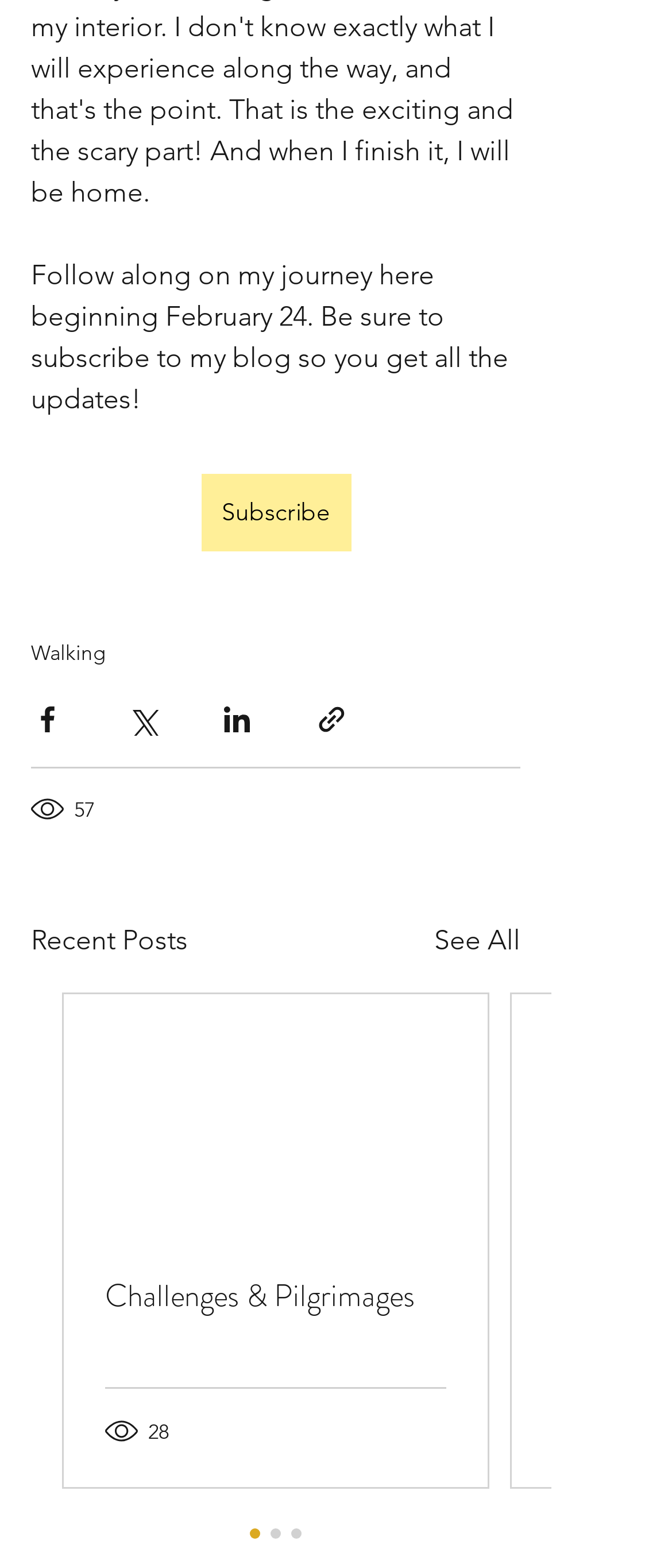Based on the image, give a detailed response to the question: What is the title of the section below the author's journey?

The section below the author's journey is a heading element with the text 'Recent Posts'. This section likely contains a list of recent posts or articles.